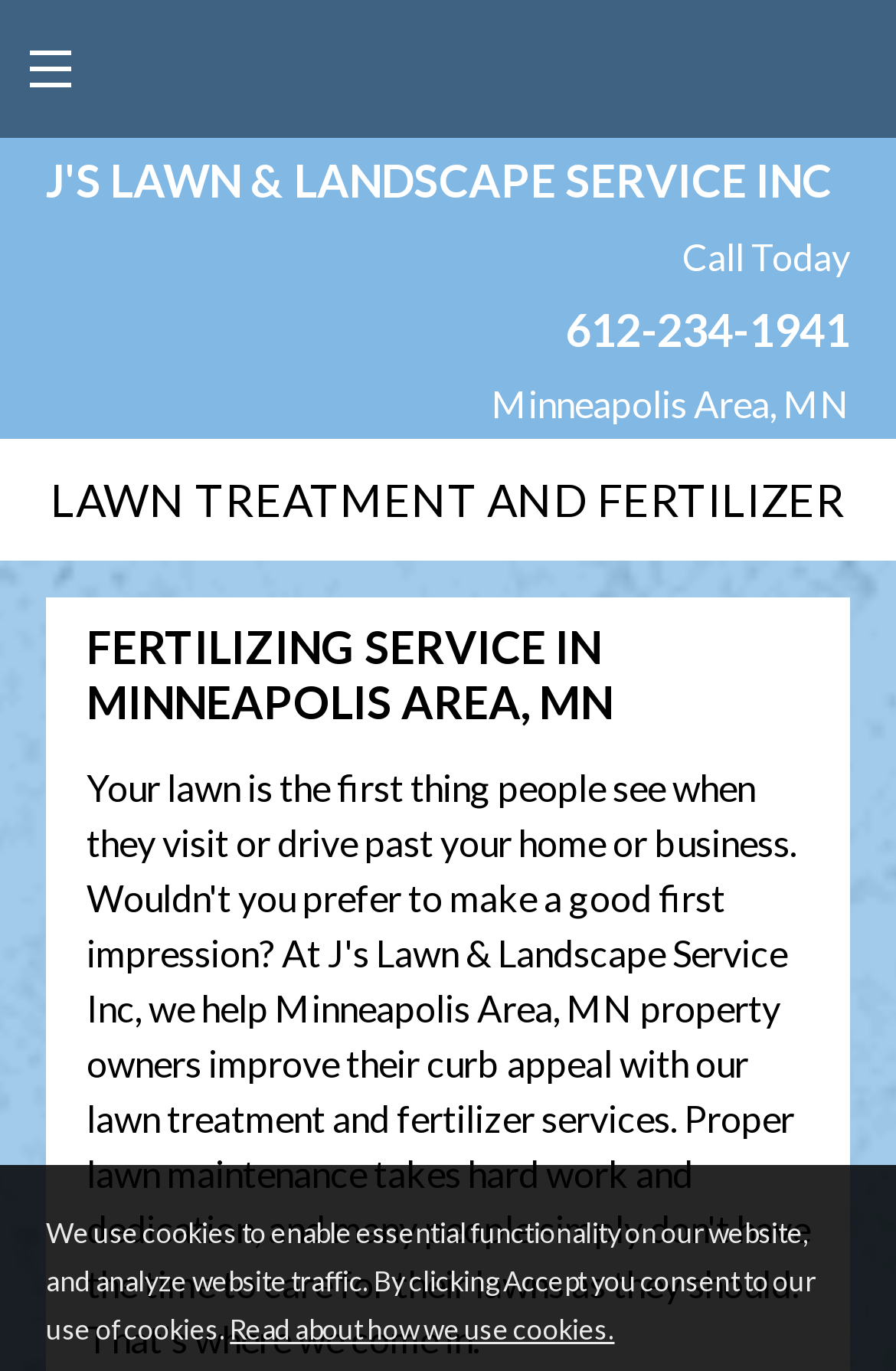Please give a succinct answer to the question in one word or phrase:
What is the name of the company providing fertilizing service?

Js Lawn & Landscape Service Inc